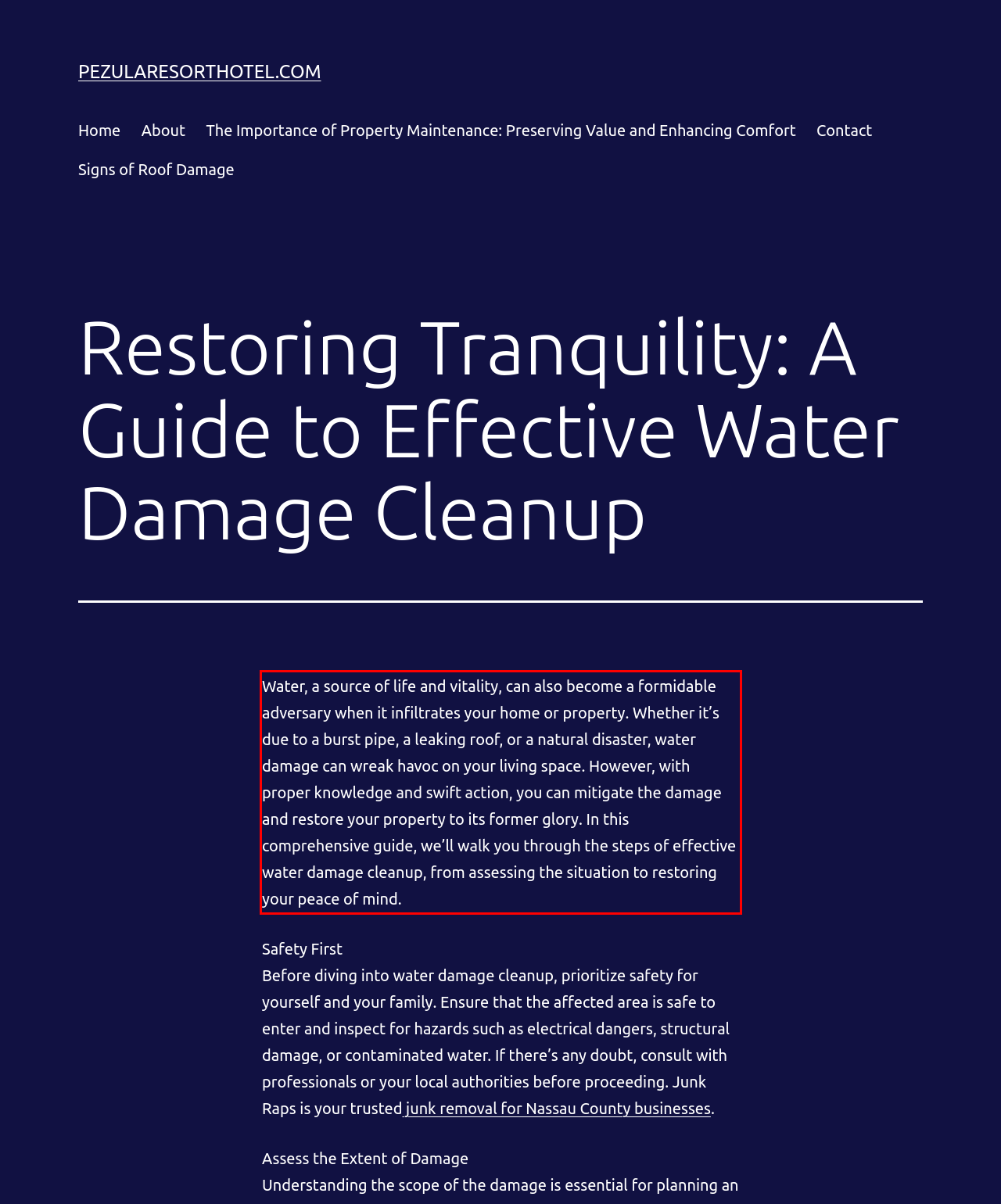Please perform OCR on the text content within the red bounding box that is highlighted in the provided webpage screenshot.

Water, a source of life and vitality, can also become a formidable adversary when it infiltrates your home or property. Whether it’s due to a burst pipe, a leaking roof, or a natural disaster, water damage can wreak havoc on your living space. However, with proper knowledge and swift action, you can mitigate the damage and restore your property to its former glory. In this comprehensive guide, we’ll walk you through the steps of effective water damage cleanup, from assessing the situation to restoring your peace of mind.